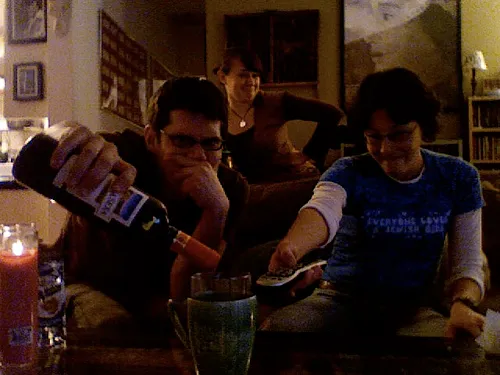Provide a short answer using a single word or phrase for the following question: 
What is the person in the foreground doing?

Pouring a liquid